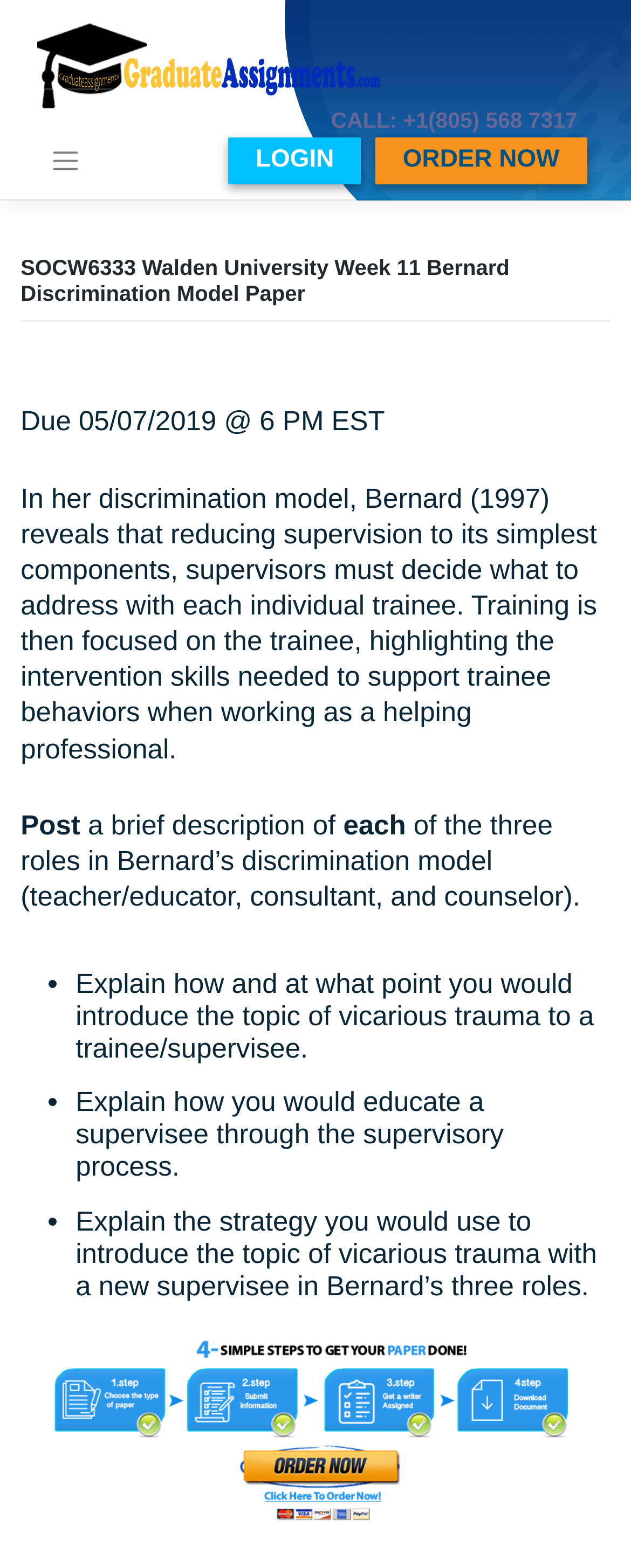Generate a comprehensive description of the webpage content.

The webpage appears to be an academic assignment submission page, specifically for a SOCW6333 course at Walden University, Week 11, focused on Bernard's Discrimination Model. 

At the top left, there is a link to "graduateassignment" accompanied by an image with the same name. To the right of this link, there is a button labeled "Toggle navigation". 

On the right side of the page, there is a "LOGIN" link. Below this link, there is a section with a due date and time, "Due 05/07/2019 @ 6 PM EST", followed by a "Post" button. 

Below the "Post" button, there is a brief description of the assignment, which is to explain how to educate a supervisee through the supervisory process, as described in Bernard's discrimination model. This description is divided into three bullet points, with the first two points not explicitly stated, and the third point being the aforementioned explanation of the supervisory process.